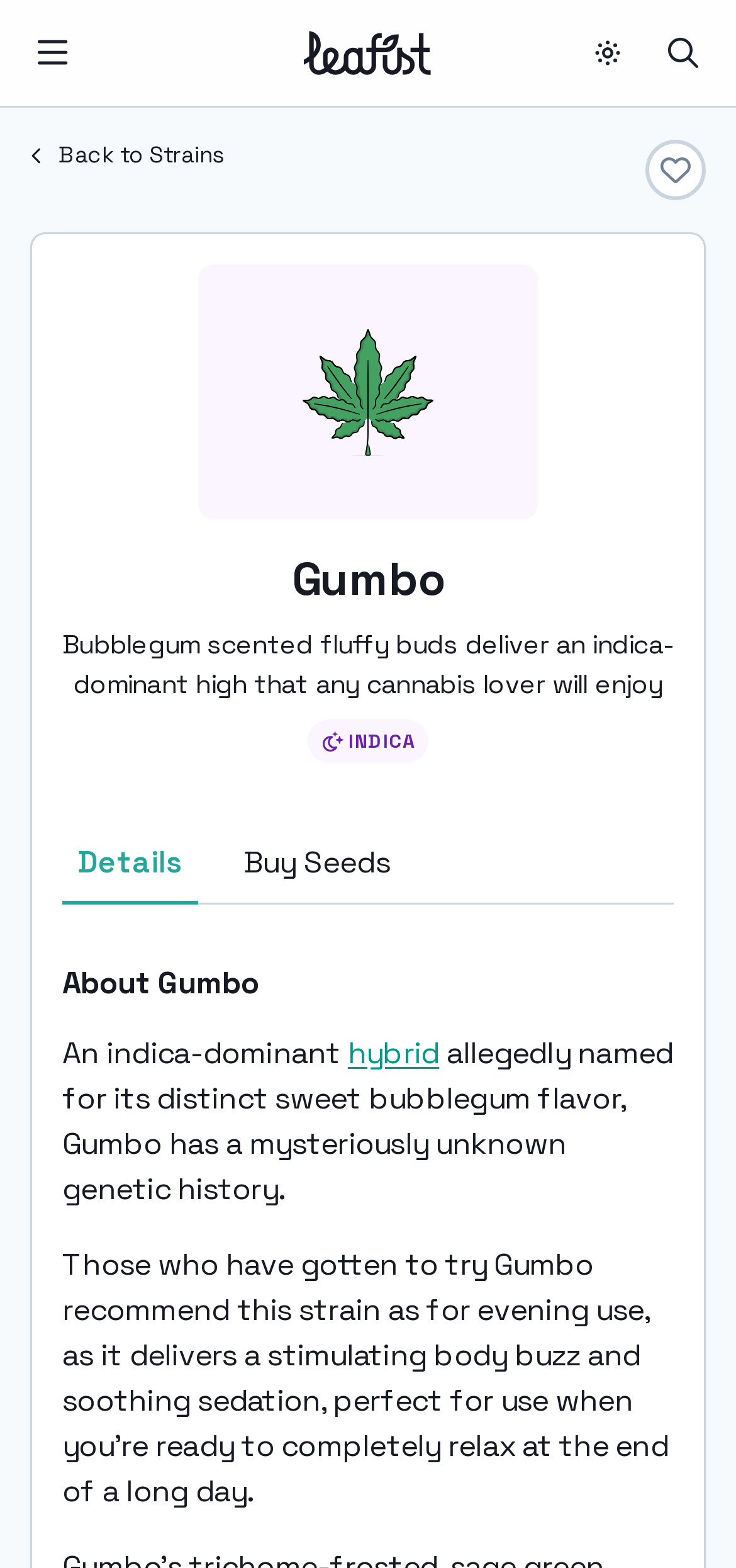What is the dominant type of this strain?
Provide a thorough and detailed answer to the question.

The dominant type of this strain can be found in the link element with the text 'INDICA' at coordinates [0.417, 0.459, 0.583, 0.488].